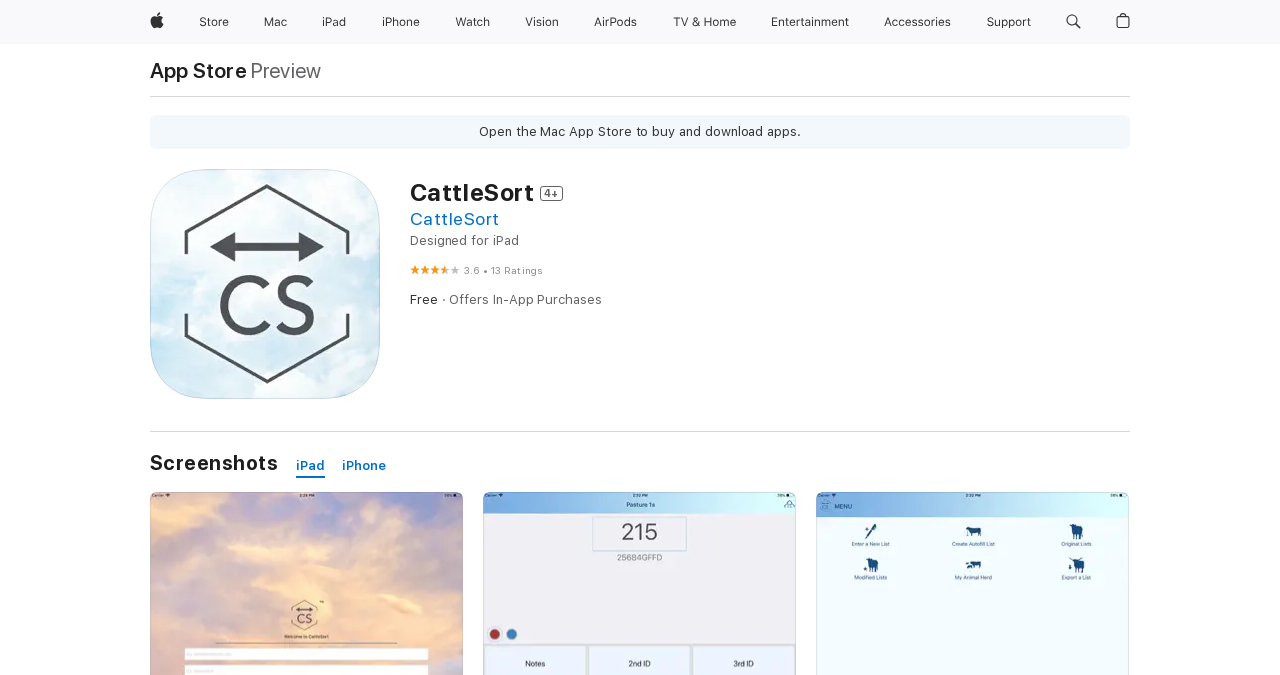Mark the bounding box of the element that matches the following description: "aria-label="Accessories menu"".

[0.738, 0.0, 0.755, 0.065]